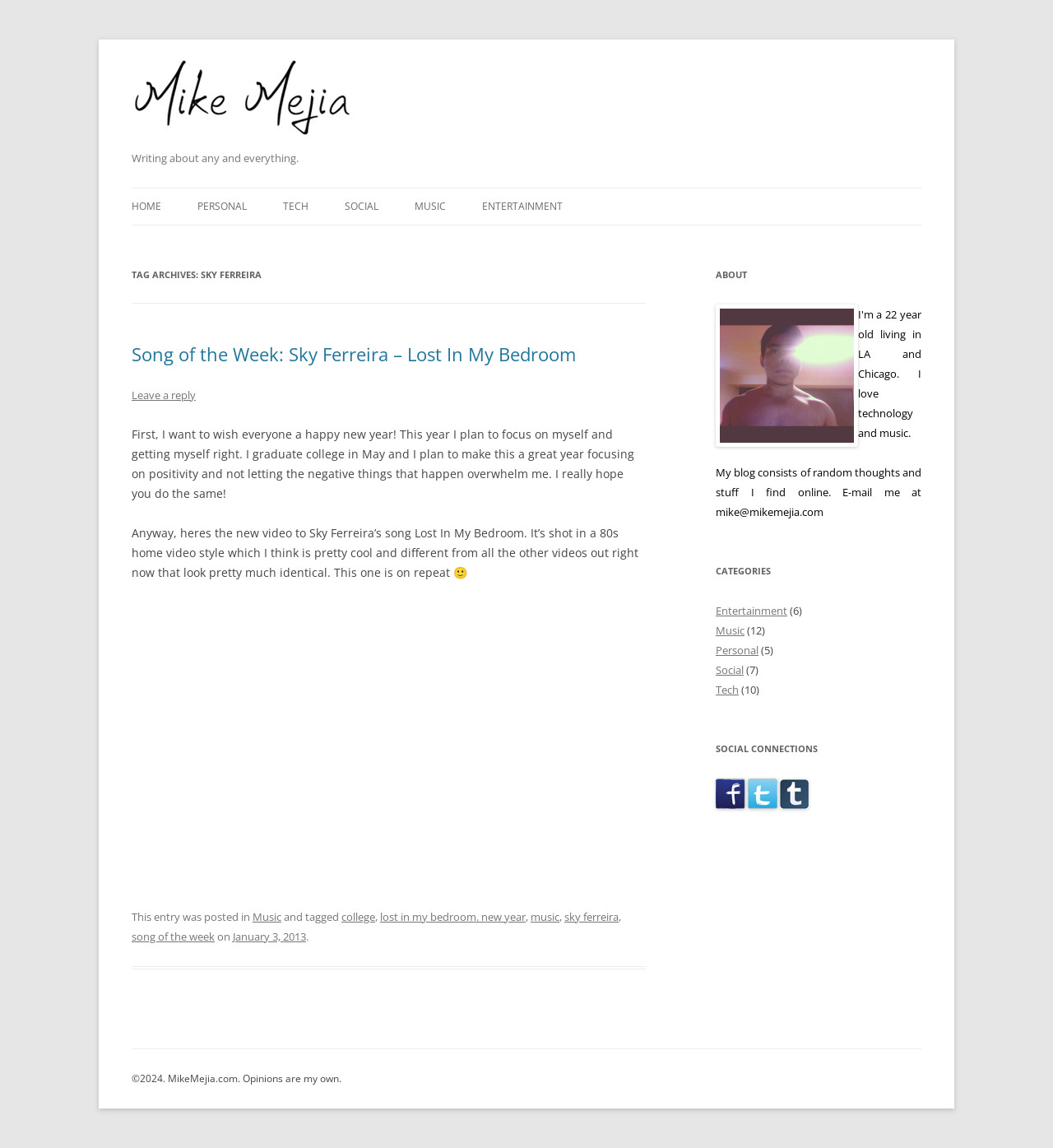Locate the bounding box coordinates of the clickable area to execute the instruction: "Check the SOCIAL CONNECTIONS". Provide the coordinates as four float numbers between 0 and 1, represented as [left, top, right, bottom].

[0.68, 0.644, 0.875, 0.661]